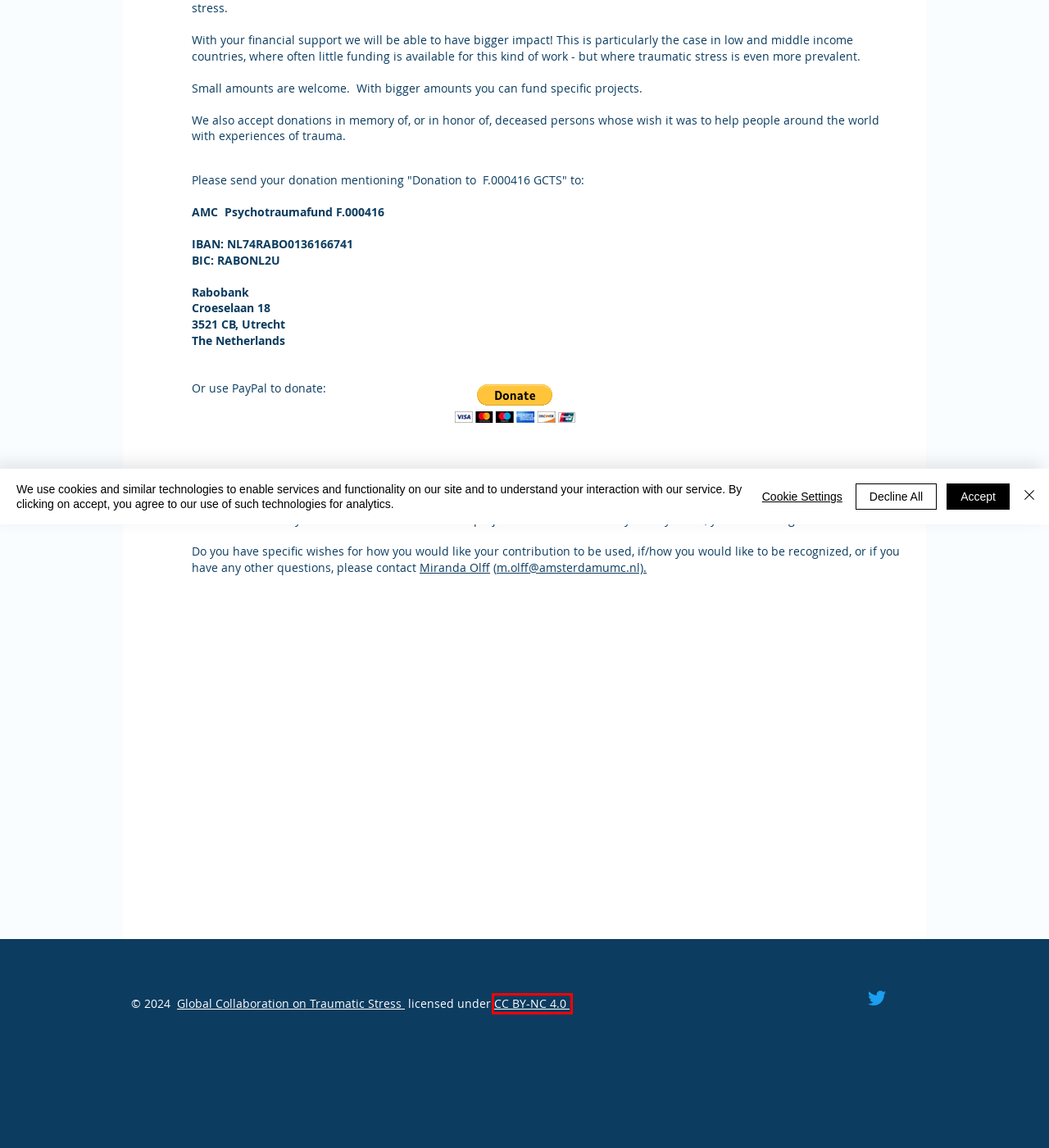You are presented with a screenshot of a webpage containing a red bounding box around a particular UI element. Select the best webpage description that matches the new webpage after clicking the element within the bounding box. Here are the candidates:
A. Completed projects | Global Collaboration
B. For students | Global Collaboration
C. Methods & Mechanisms | Global Collaboration
D. Types of trauma | Global Collaboration
E. CC BY-NC 4.0 Deed | Attribution-NonCommercial 4.0 International
 | Creative Commons
F. Home | Global Collaboration
G. Register  | Global Collaboration
H. FAQs | Global Collaboration

E